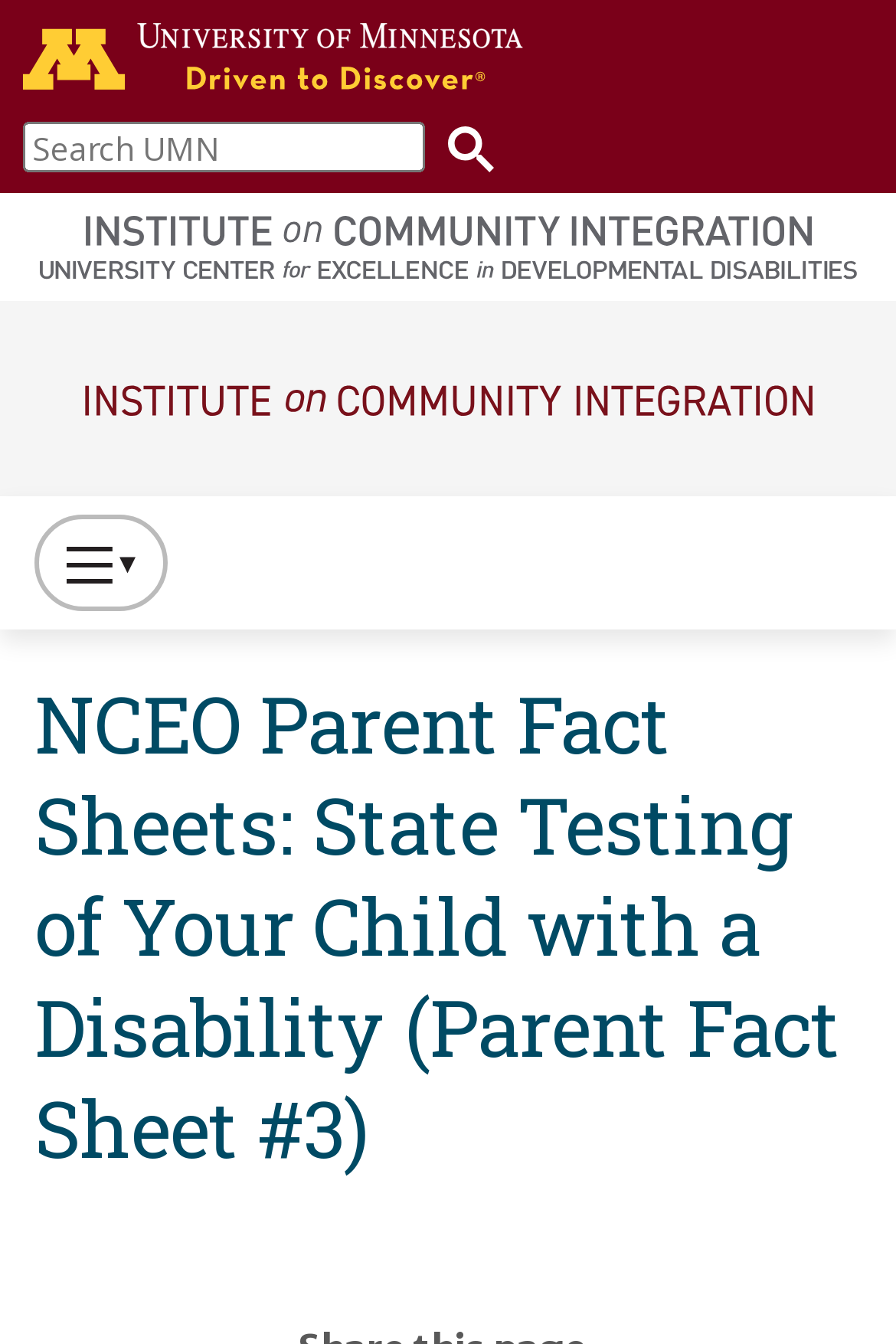Refer to the image and provide a thorough answer to this question:
What is the purpose of the textbox?

I found the answer by looking at the textbox and the button next to it, which says 'Search'. This suggests that the textbox is for searching something related to the University of Minnesota.